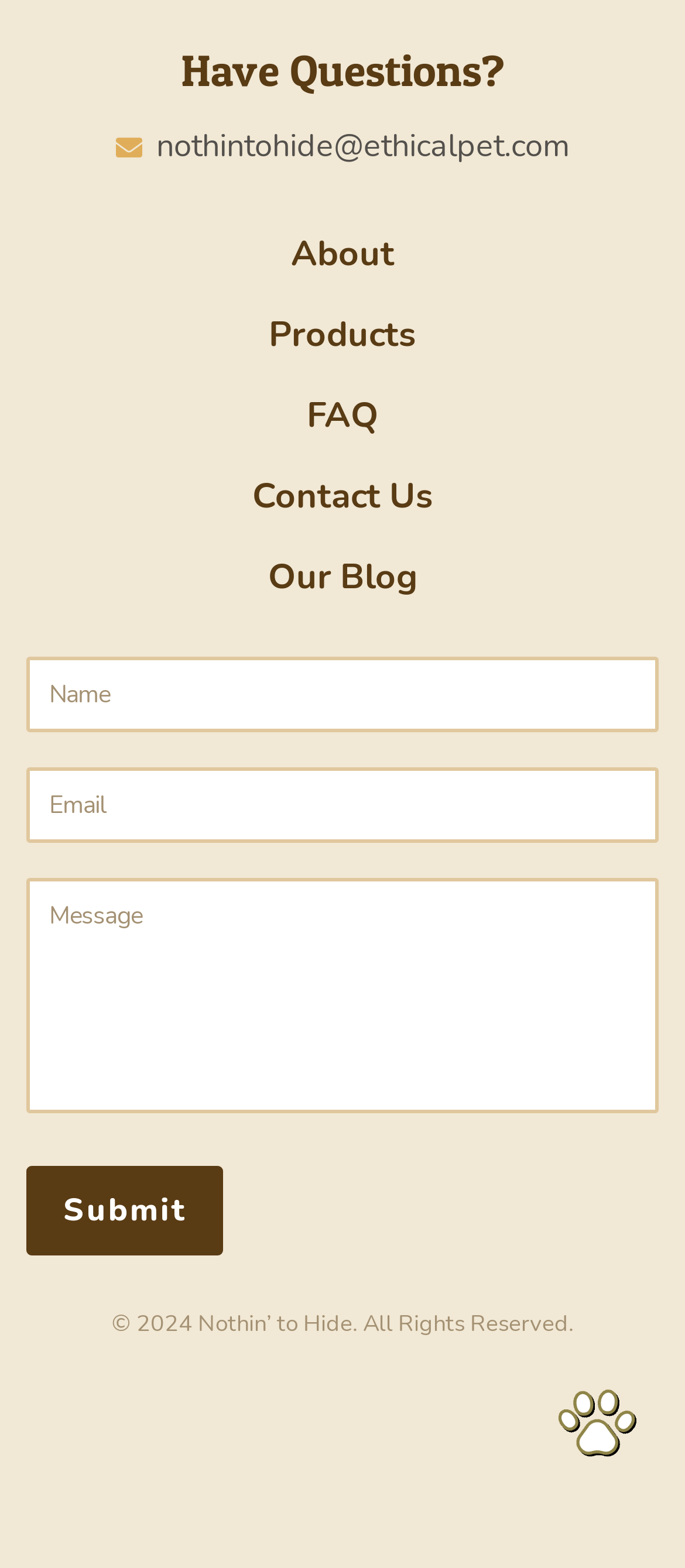Please specify the bounding box coordinates of the clickable region to carry out the following instruction: "Fill in the 'Name' field". The coordinates should be four float numbers between 0 and 1, in the format [left, top, right, bottom].

[0.038, 0.418, 0.962, 0.467]